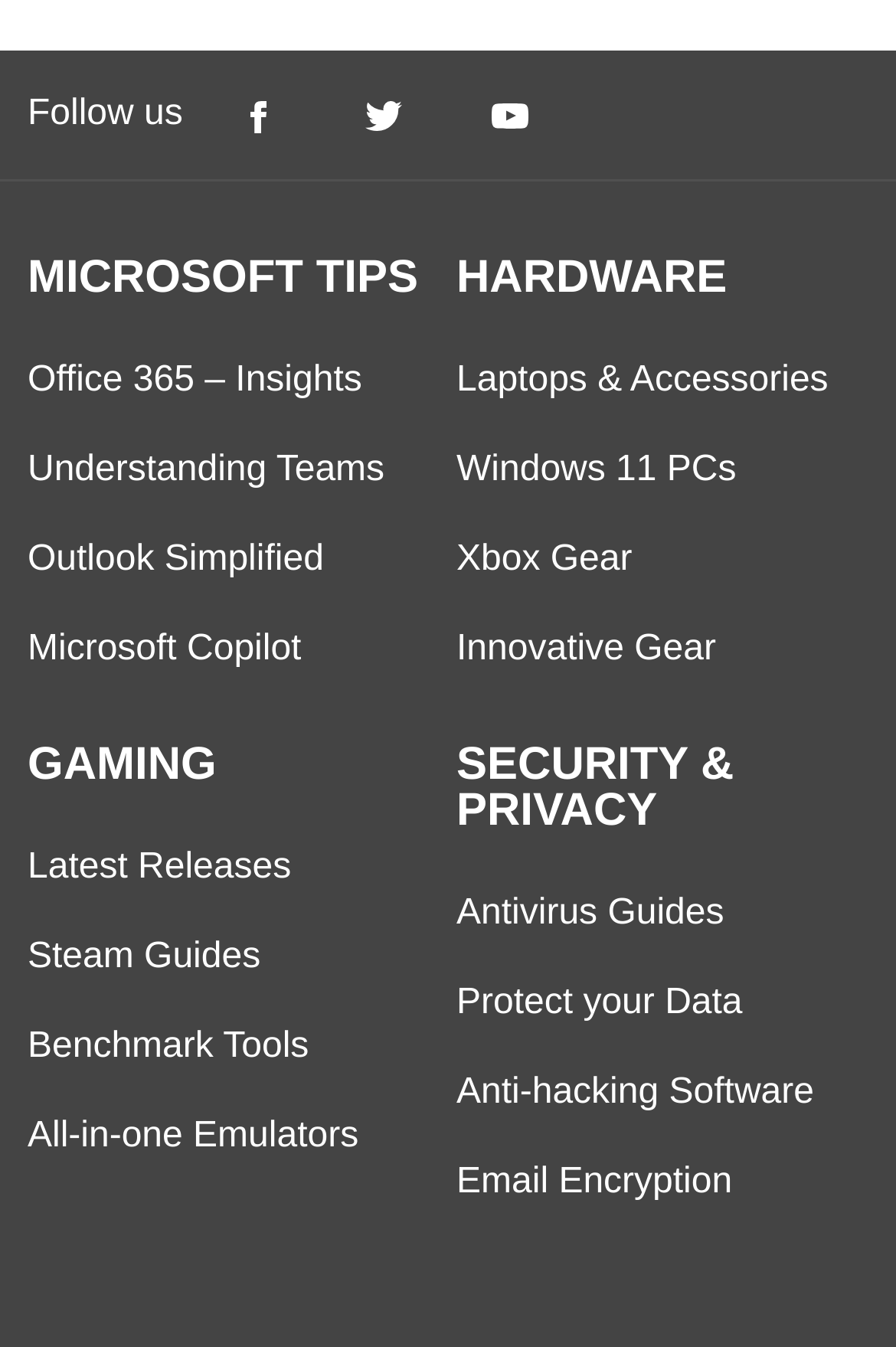Please identify the bounding box coordinates for the region that you need to click to follow this instruction: "Follow us on Facebook".

[0.266, 0.071, 0.312, 0.102]